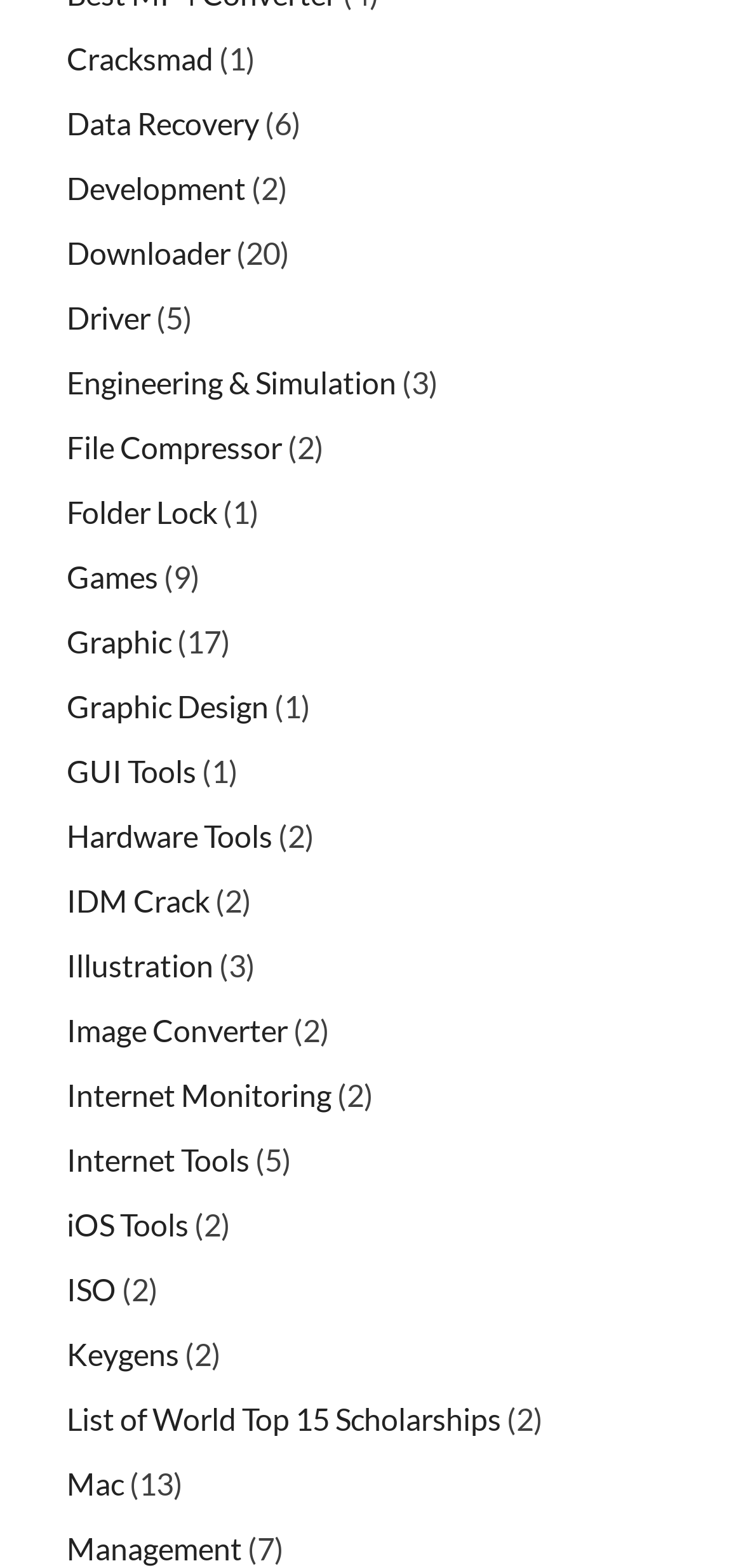Using floating point numbers between 0 and 1, provide the bounding box coordinates in the format (top-left x, top-left y, bottom-right x, bottom-right y). Locate the UI element described here: IDM Crack

[0.09, 0.562, 0.282, 0.585]